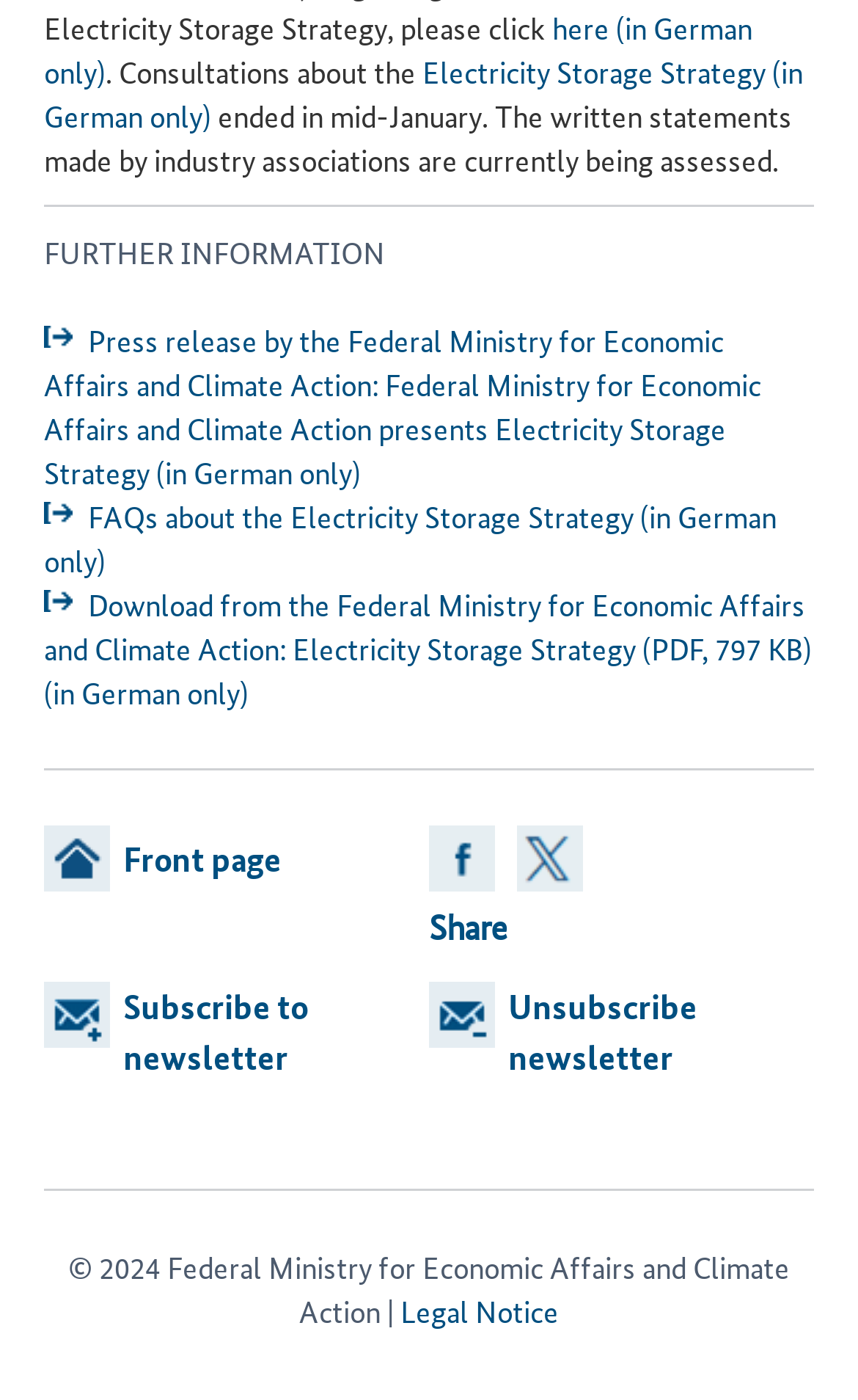Determine the bounding box coordinates of the clickable element necessary to fulfill the instruction: "Click on the link to the Electricity Storage Strategy". Provide the coordinates as four float numbers within the 0 to 1 range, i.e., [left, top, right, bottom].

[0.051, 0.035, 0.936, 0.098]